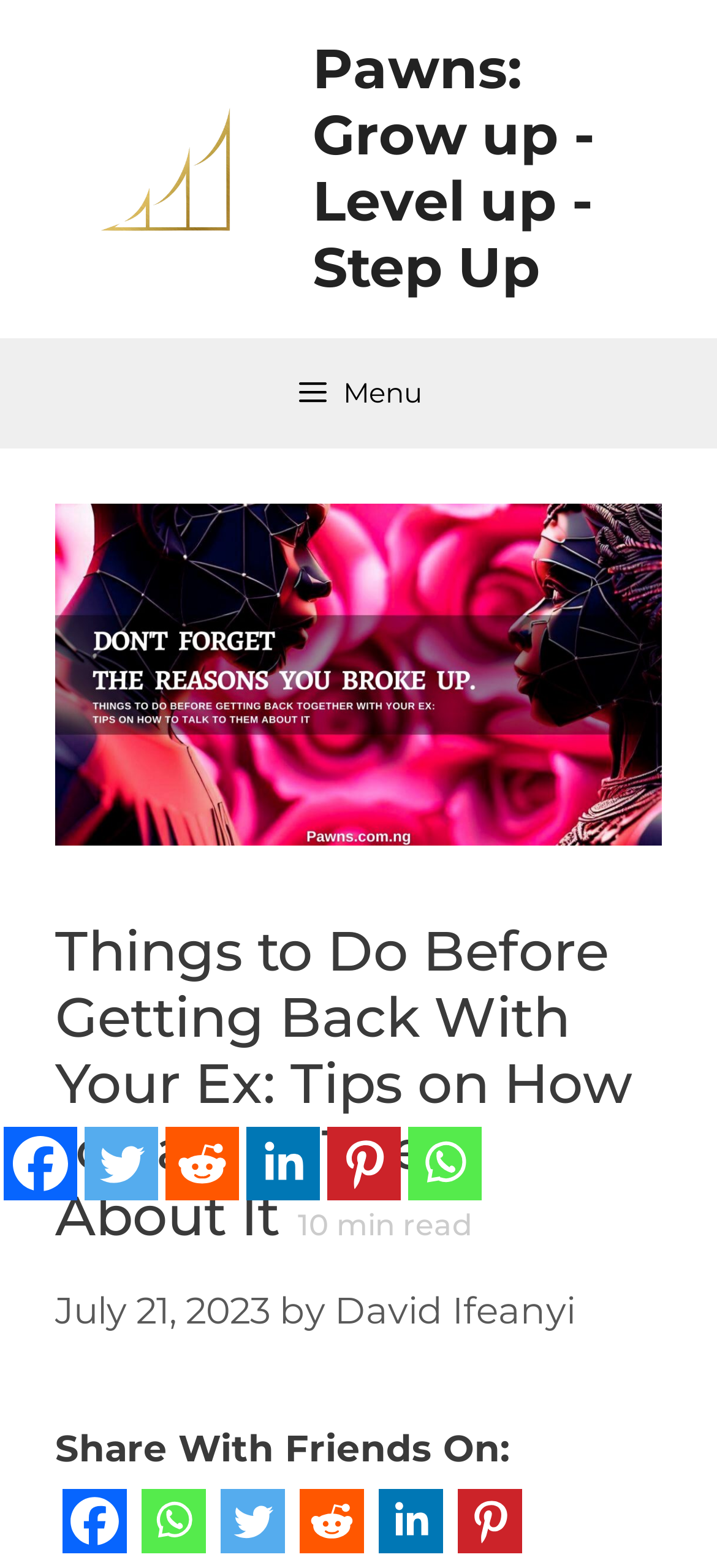Extract the bounding box of the UI element described as: "David Ifeanyi".

[0.467, 0.821, 0.803, 0.85]